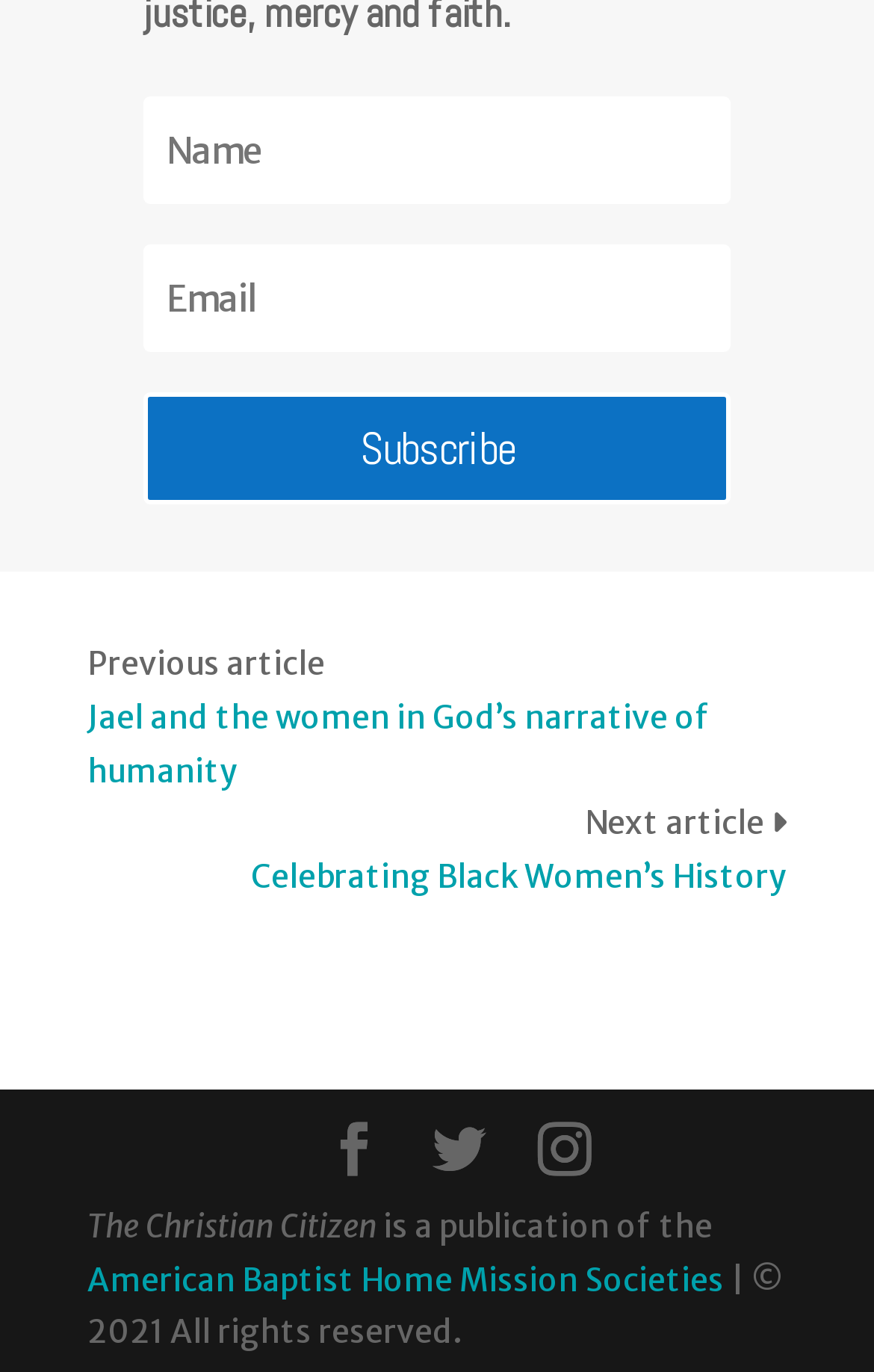How many social media links are available?
Based on the image content, provide your answer in one word or a short phrase.

3